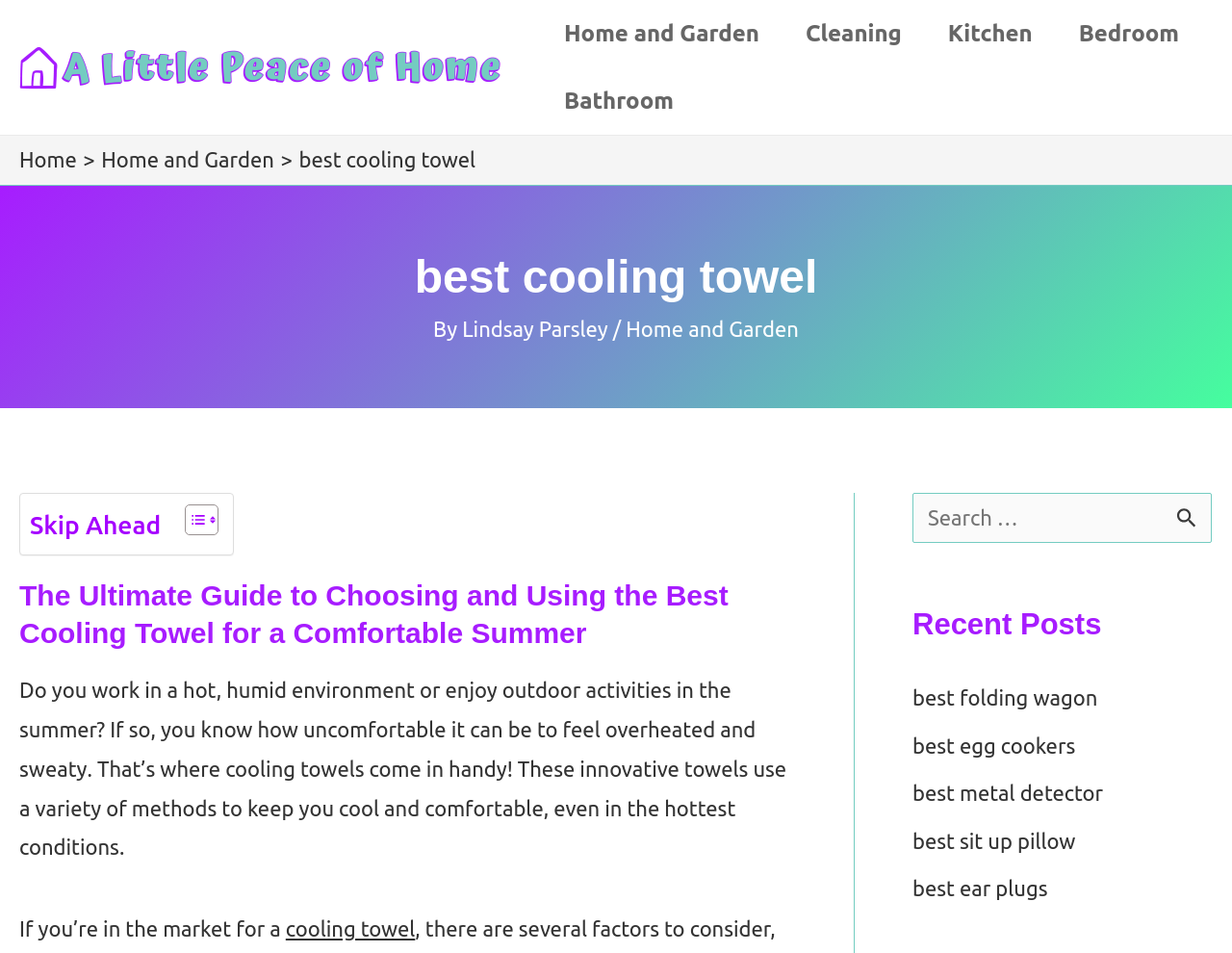Pinpoint the bounding box coordinates of the area that must be clicked to complete this instruction: "Search for a keyword".

[0.741, 0.517, 0.984, 0.57]